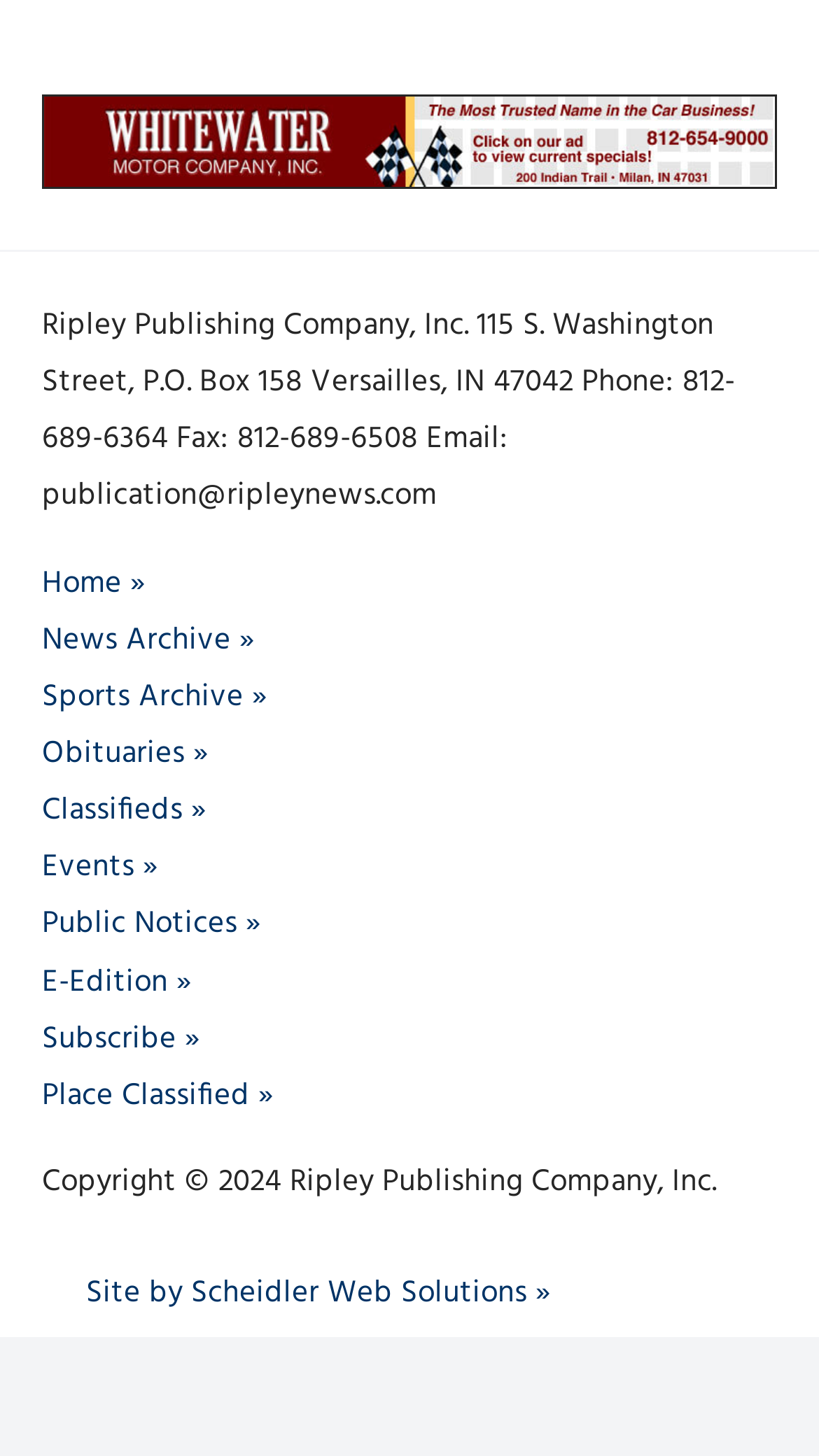How many menu items are there?
Provide an in-depth and detailed answer to the question.

The menu items can be found in the two navigation elements with the label 'Menu'. The first navigation element contains 5 links, and the second navigation element contains 5 links as well. Therefore, there are a total of 10 menu items.